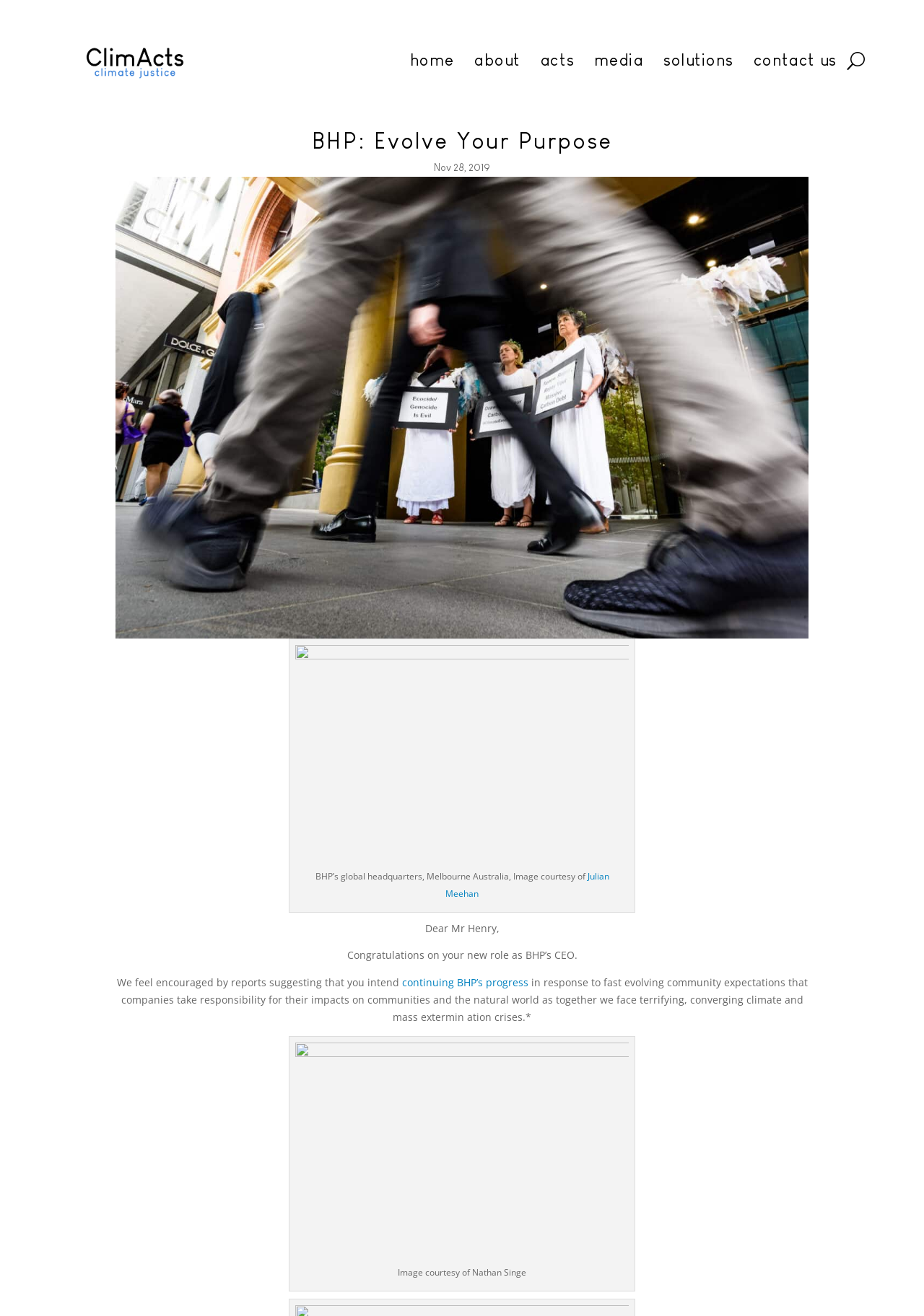Could you please study the image and provide a detailed answer to the question:
What is the location of BHP's global headquarters?

I found this answer by looking at the StaticText element with the text 'BHP’s global headquarters, Melbourne Australia, Image courtesy of' which is located below the image element.